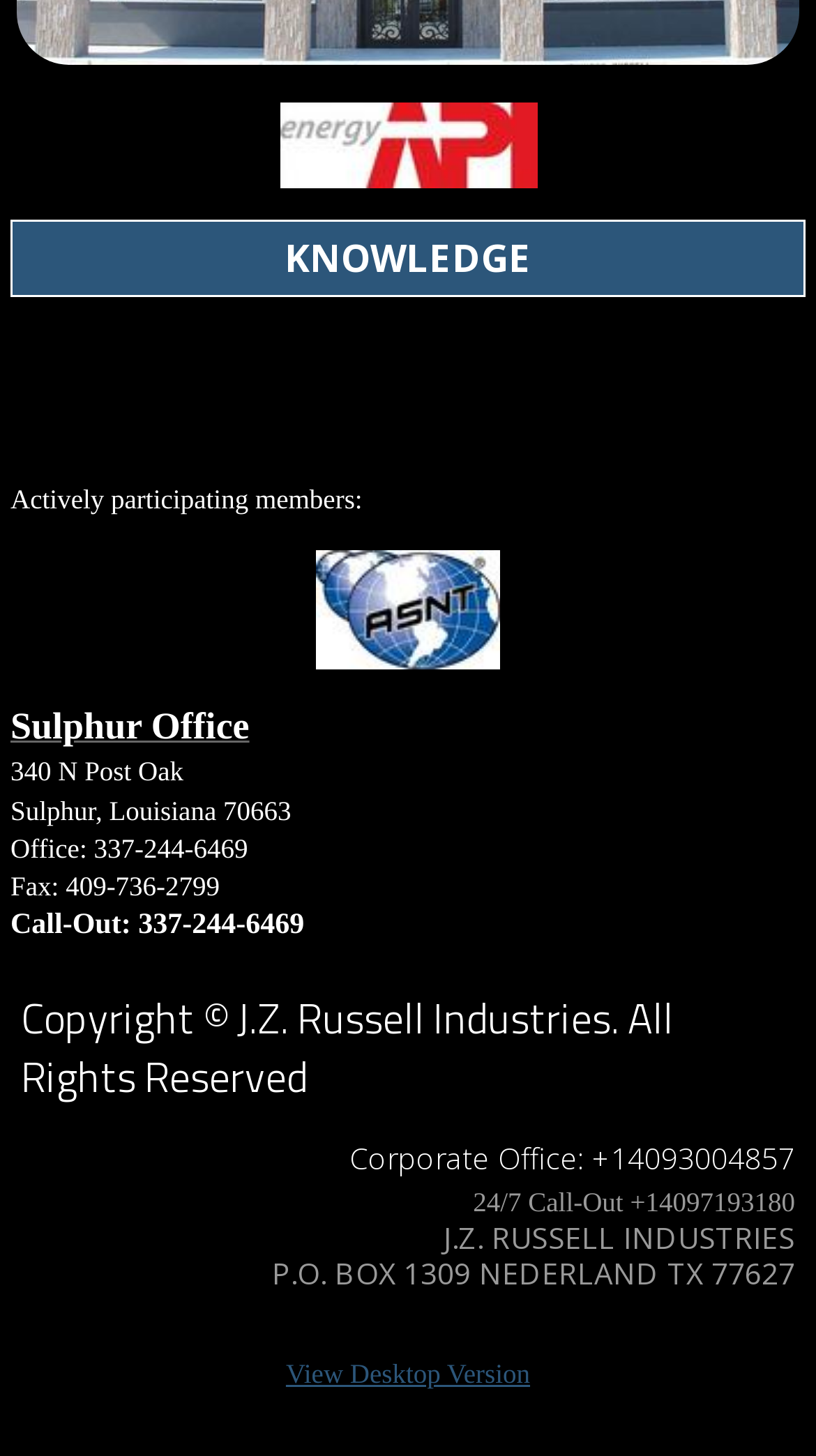Please find the bounding box for the following UI element description. Provide the coordinates in (top-left x, top-left y, bottom-right x, bottom-right y) format, with values between 0 and 1: View Desktop Version

[0.35, 0.932, 0.65, 0.954]